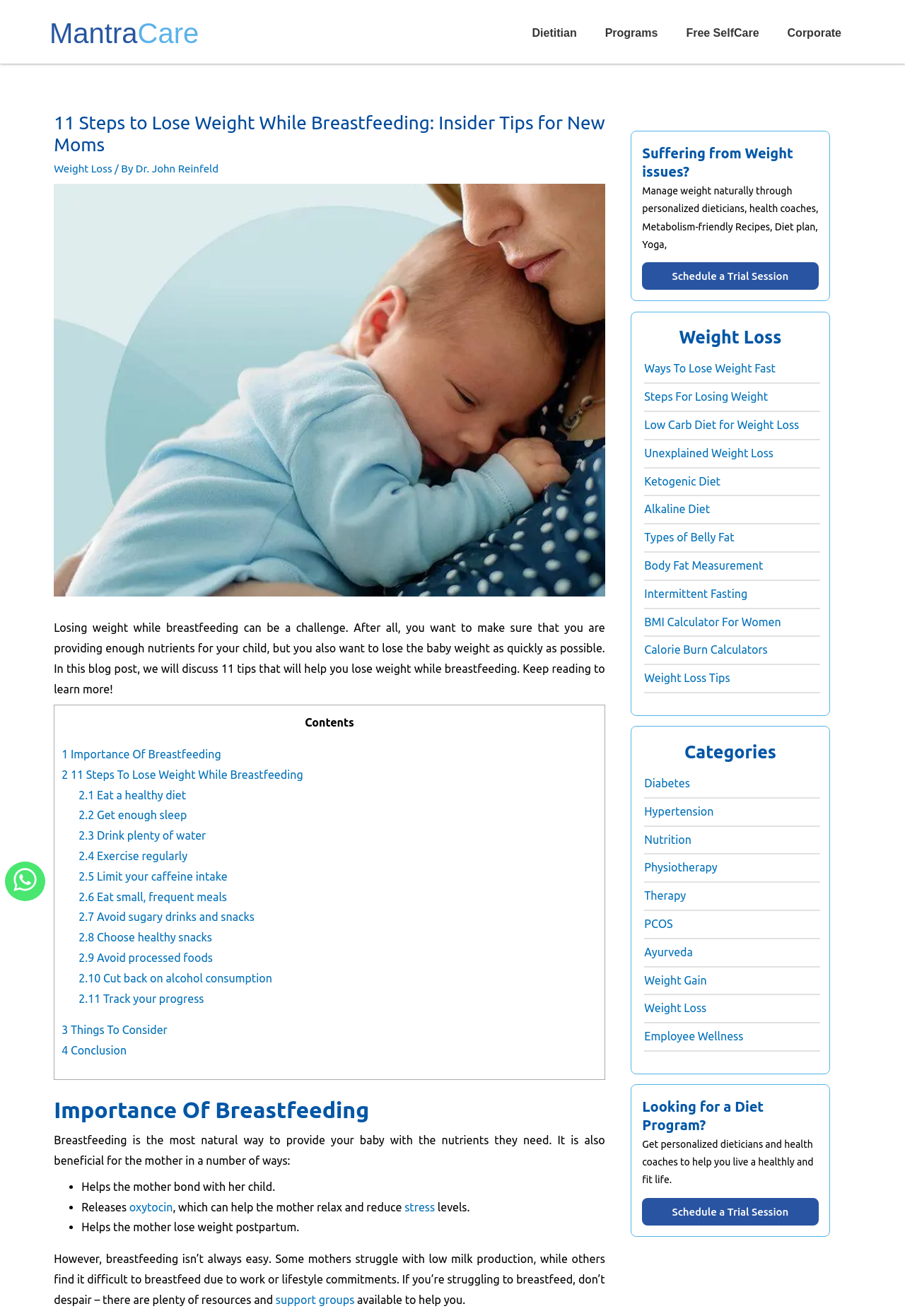Give a one-word or short phrase answer to the question: 
What is the main topic of this webpage?

Losing weight while breastfeeding